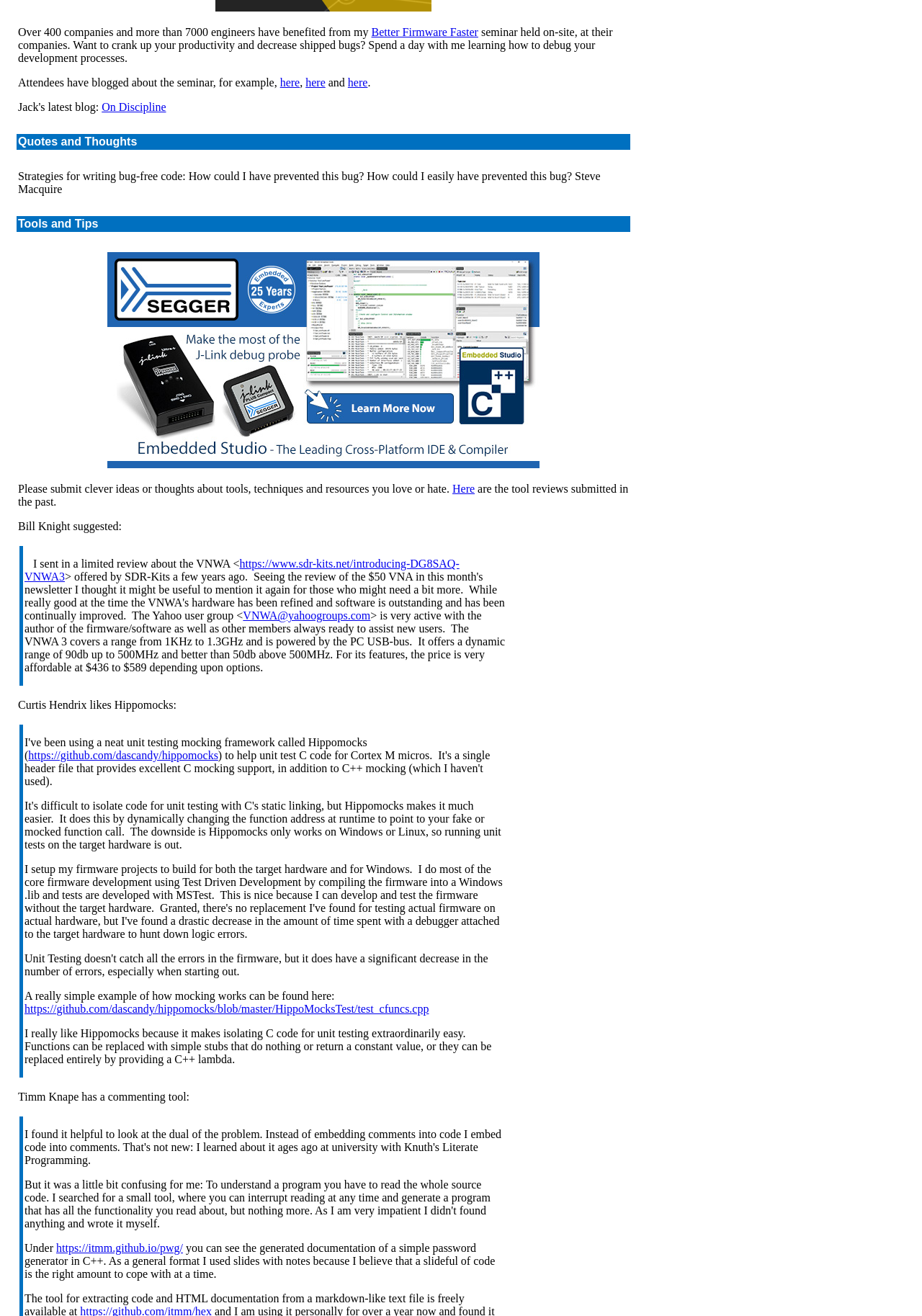Please identify the bounding box coordinates of the area I need to click to accomplish the following instruction: "Read about 'Strategies for writing bug-free code'".

[0.018, 0.119, 0.684, 0.159]